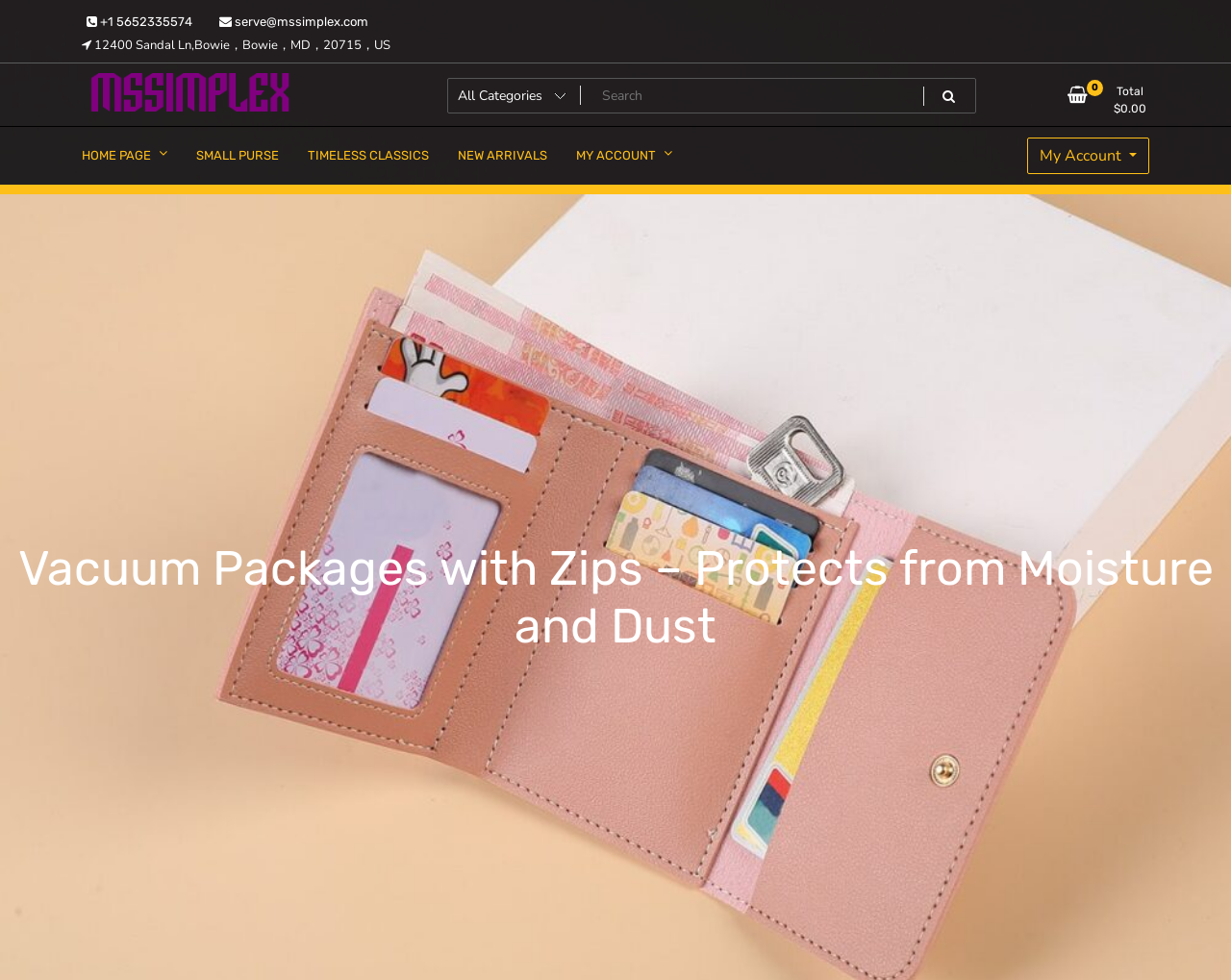What is the total cost?
Please respond to the question with a detailed and thorough explanation.

I found the total cost by looking at the top-right corner of the webpage, where it says '0 Total $0.00'.